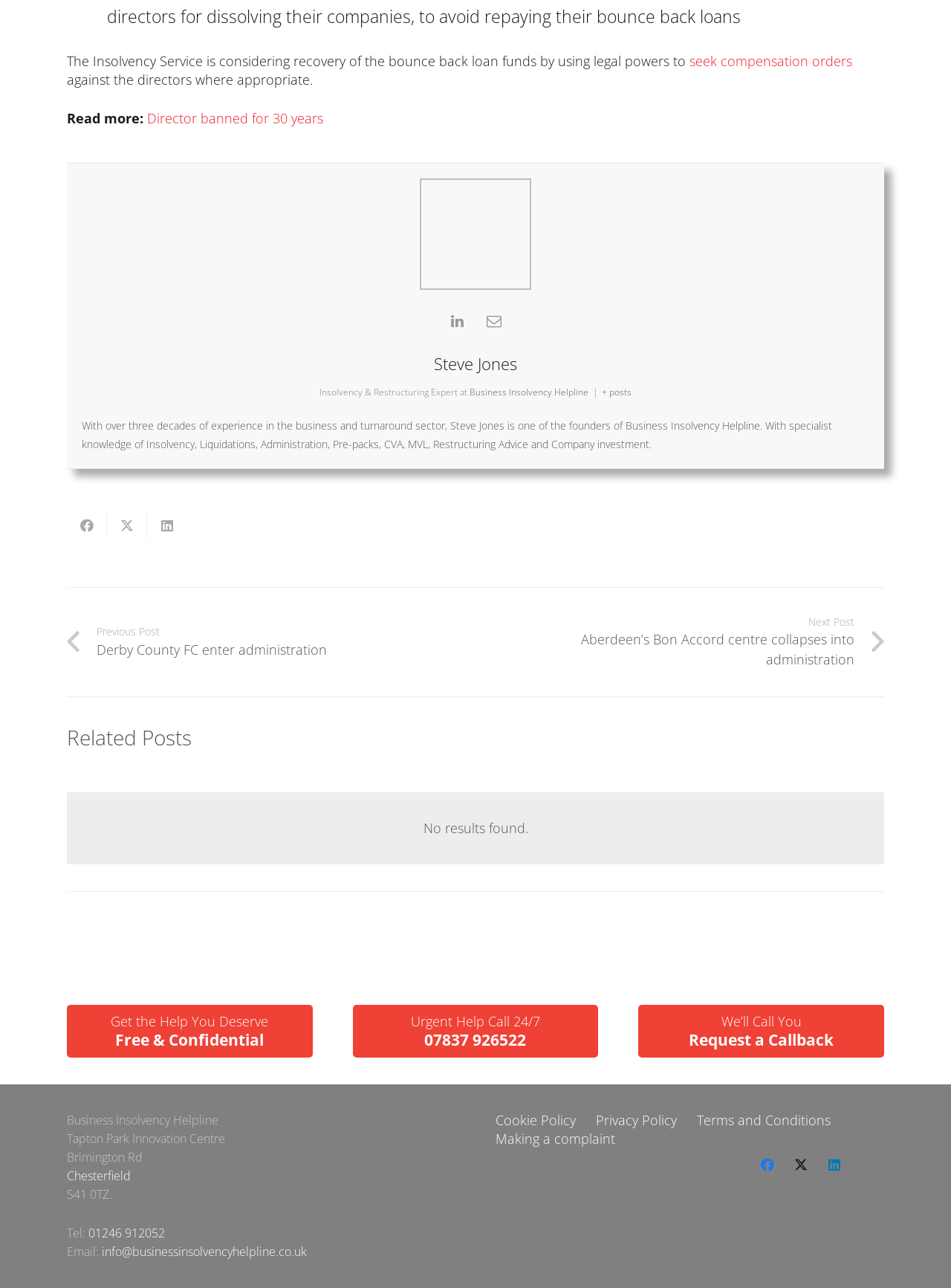Determine the bounding box coordinates of the UI element described below. Use the format (top-left x, top-left y, bottom-right x, bottom-right y) with floating point numbers between 0 and 1: aria-label="Tweet this" title="Tweet this"

[0.112, 0.397, 0.155, 0.418]